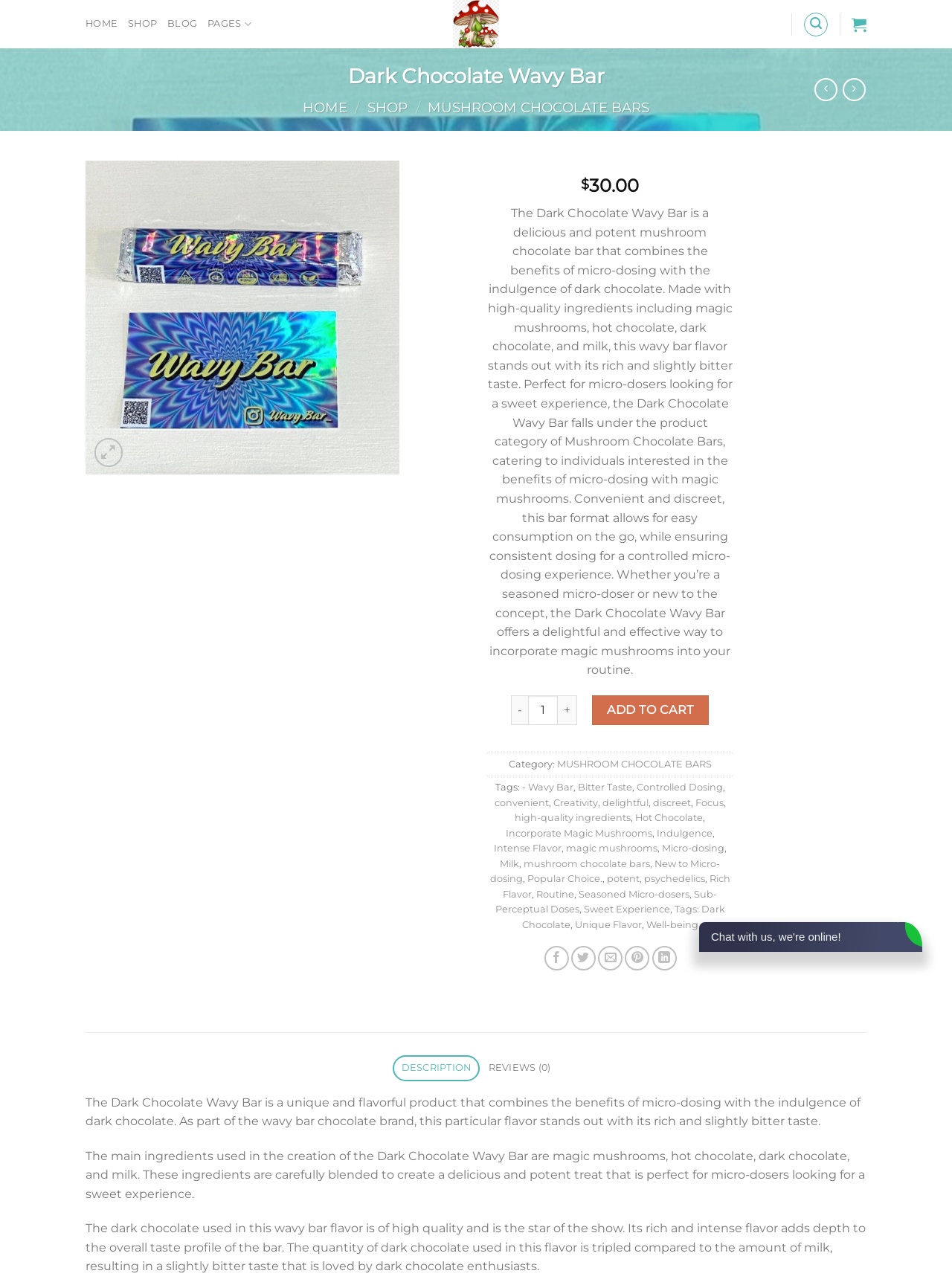Find the bounding box coordinates of the UI element according to this description: "Reviews (0)".

[0.504, 0.819, 0.588, 0.839]